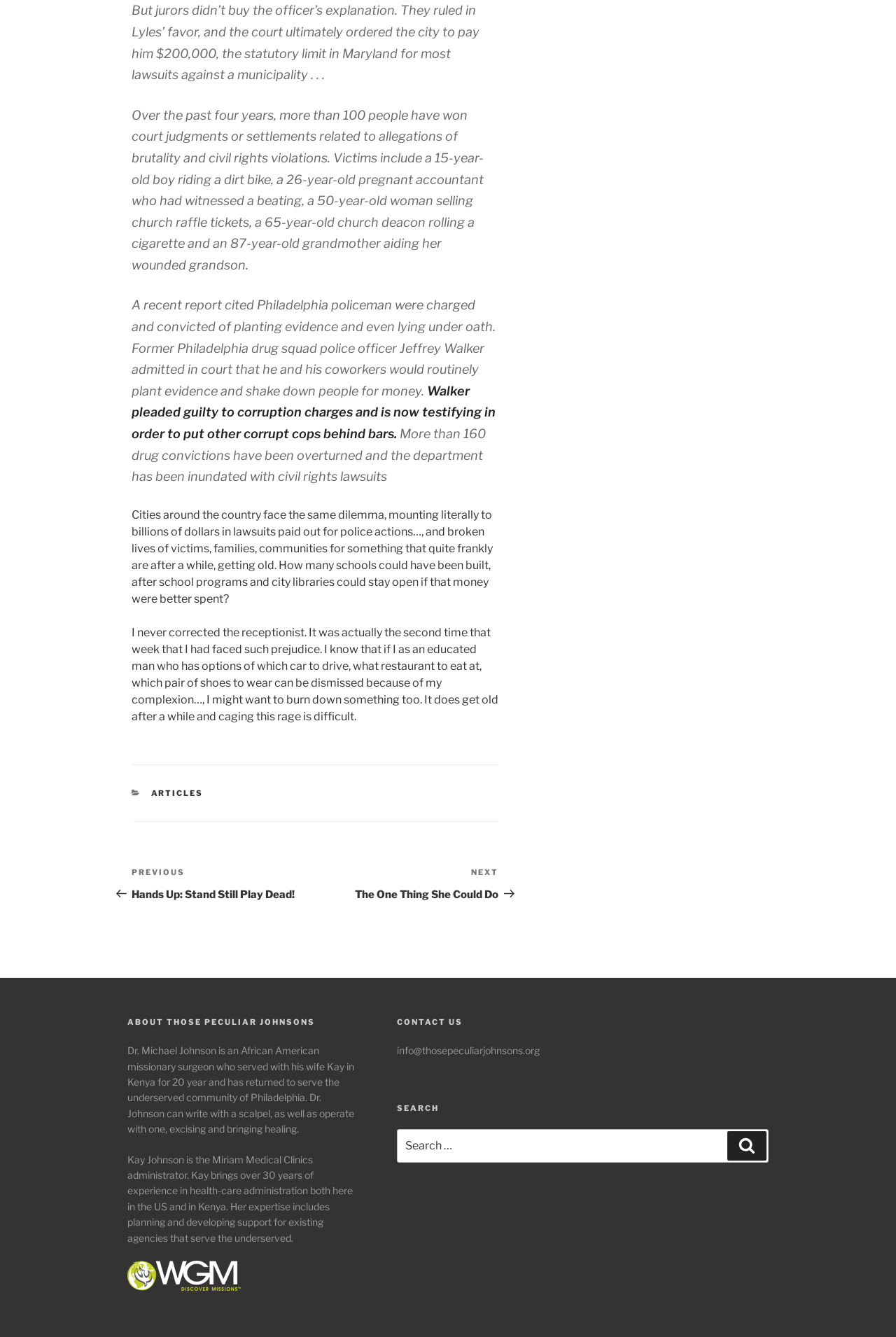What is the occupation of Dr. Michael Johnson?
Make sure to answer the question with a detailed and comprehensive explanation.

According to the 'ABOUT THOSE PECULIAR JOHNSONS' section, Dr. Michael Johnson is a missionary surgeon who served with his wife Kay in Kenya for 20 years and has returned to serve the underserved community of Philadelphia.